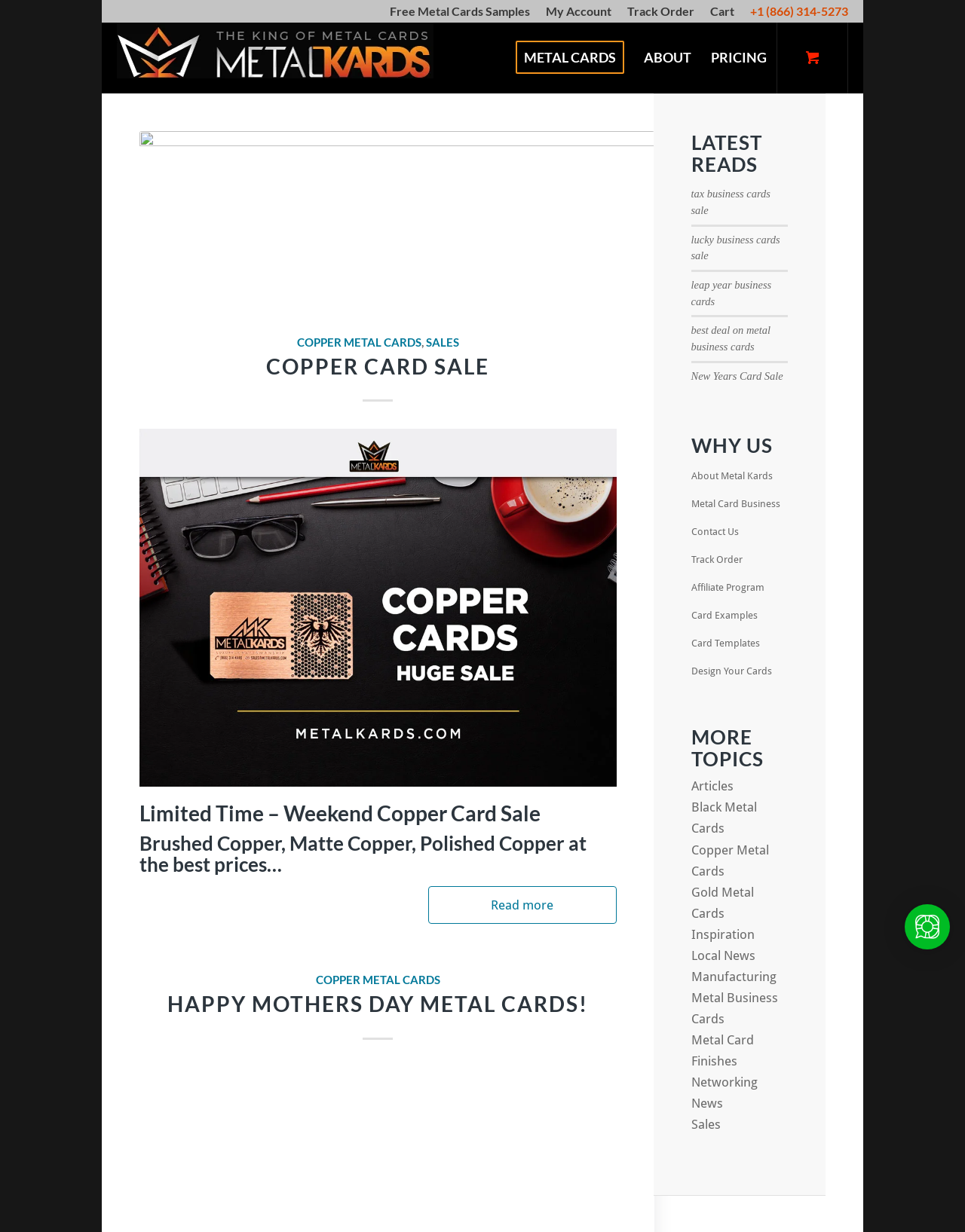What is the title of the article in the 'LATEST READS' section?
Based on the image, answer the question with as much detail as possible.

In the 'LATEST READS' section, the first article title is 'tax business cards sale', which is a link to a related article.